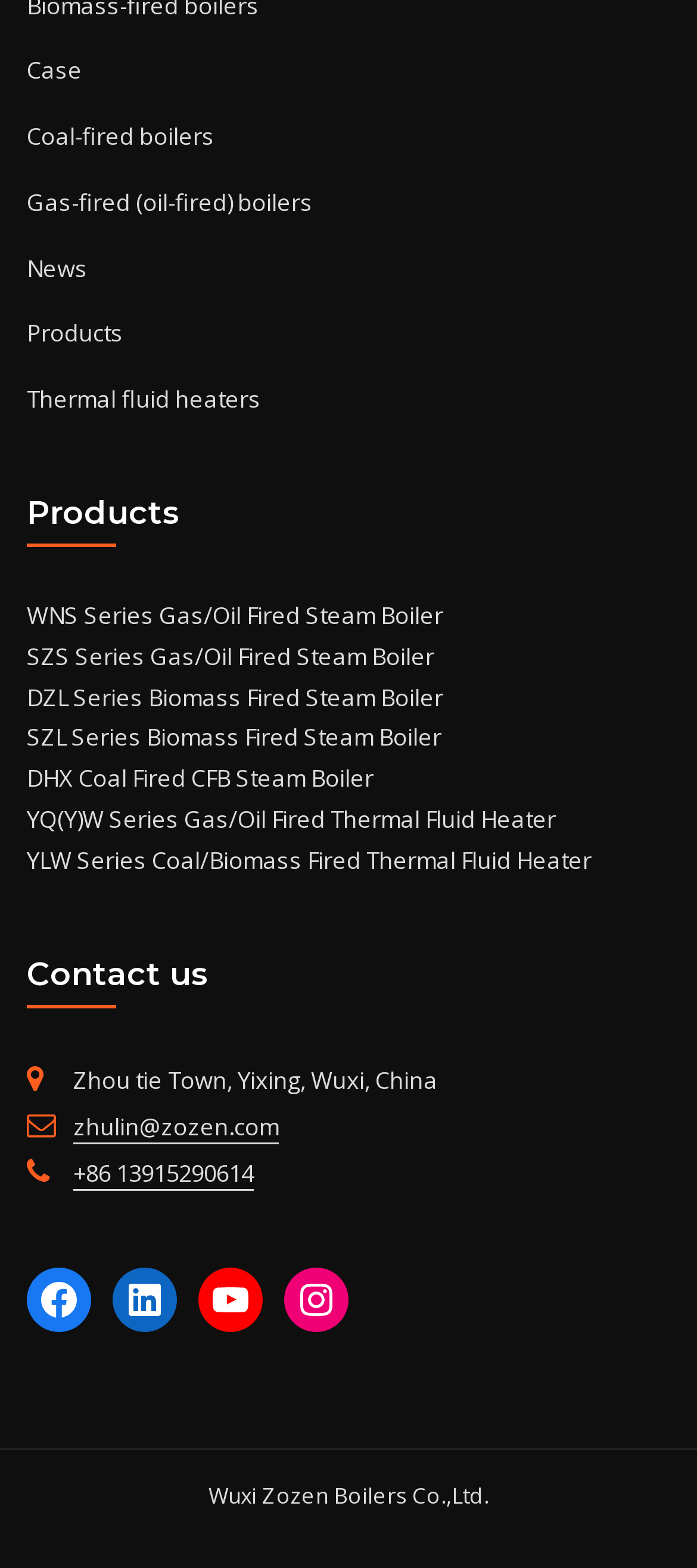Identify the bounding box coordinates for the element you need to click to achieve the following task: "View company address". Provide the bounding box coordinates as four float numbers between 0 and 1, in the form [left, top, right, bottom].

[0.105, 0.678, 0.628, 0.699]